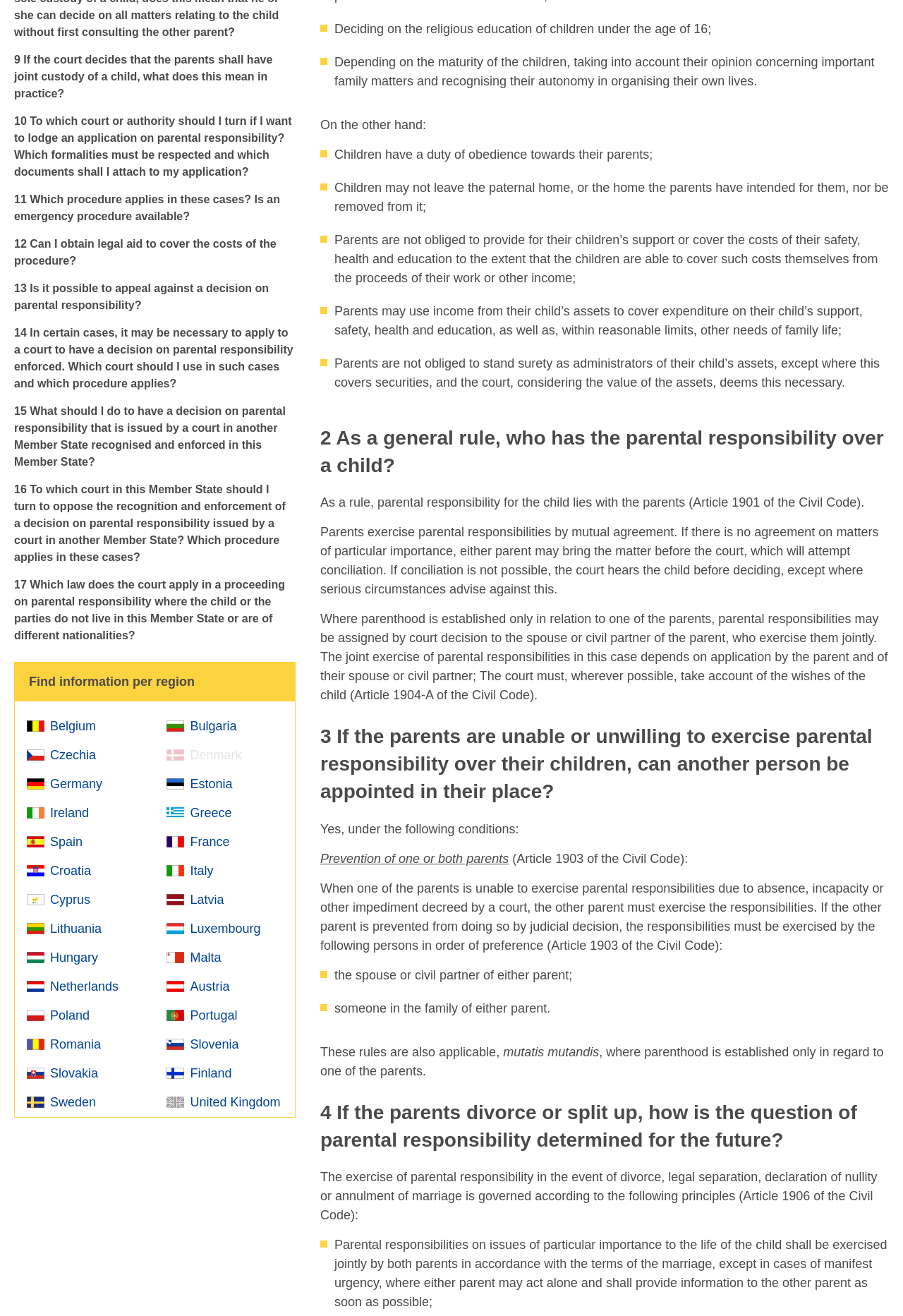Determine the bounding box coordinates for the clickable element to execute this instruction: "Read 'Deciding on the religious education of children under the age of 16;'". Provide the coordinates as four float numbers between 0 and 1, i.e., [left, top, right, bottom].

[0.37, 0.016, 0.788, 0.027]